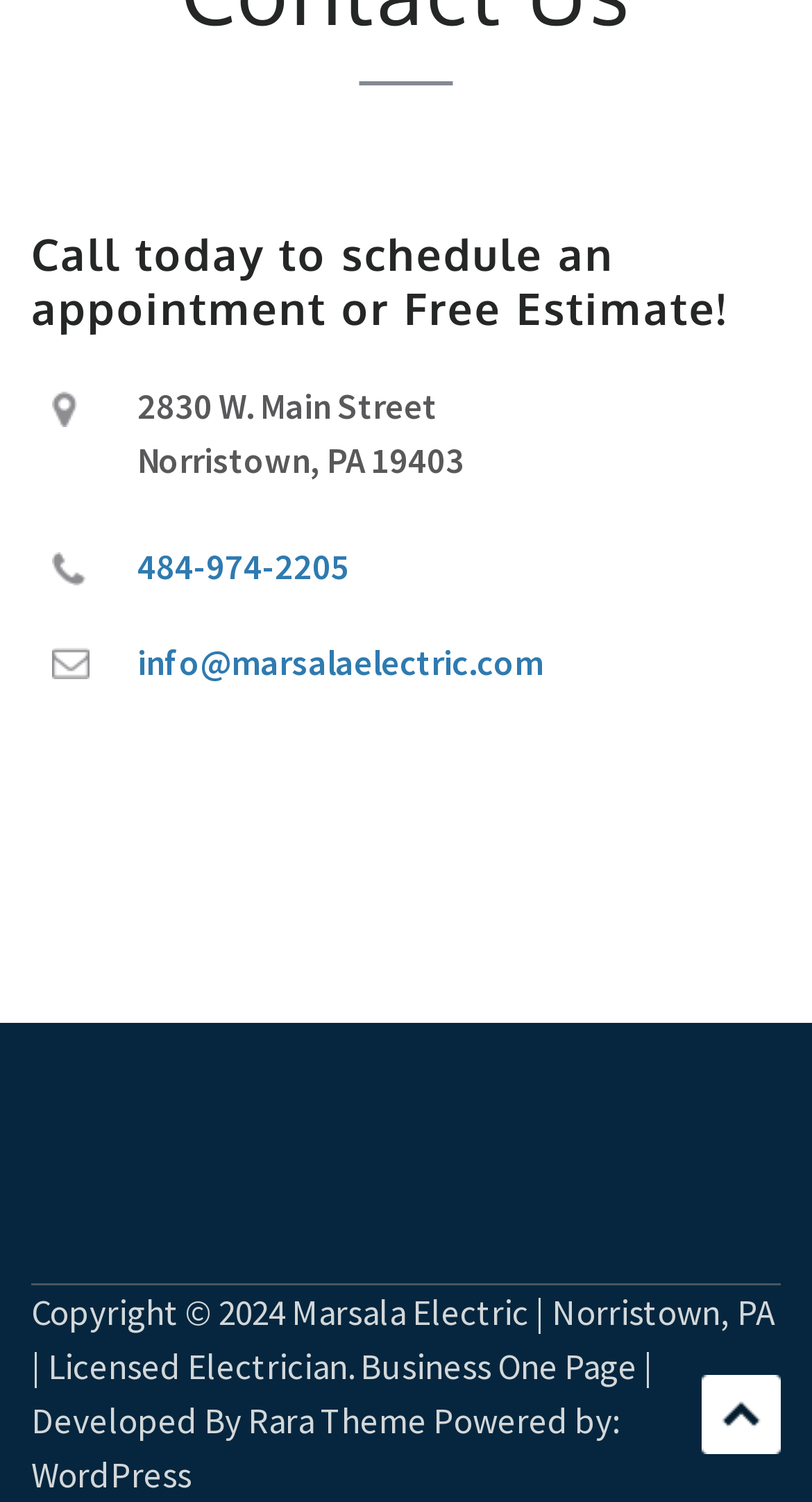What is the platform that powers the website?
Provide an in-depth and detailed answer to the question.

I found the platform by looking at the link element with ID 132, which contains the text 'WordPress' and is located at the bottom of the webpage, indicating that it is the platform that powers the website.